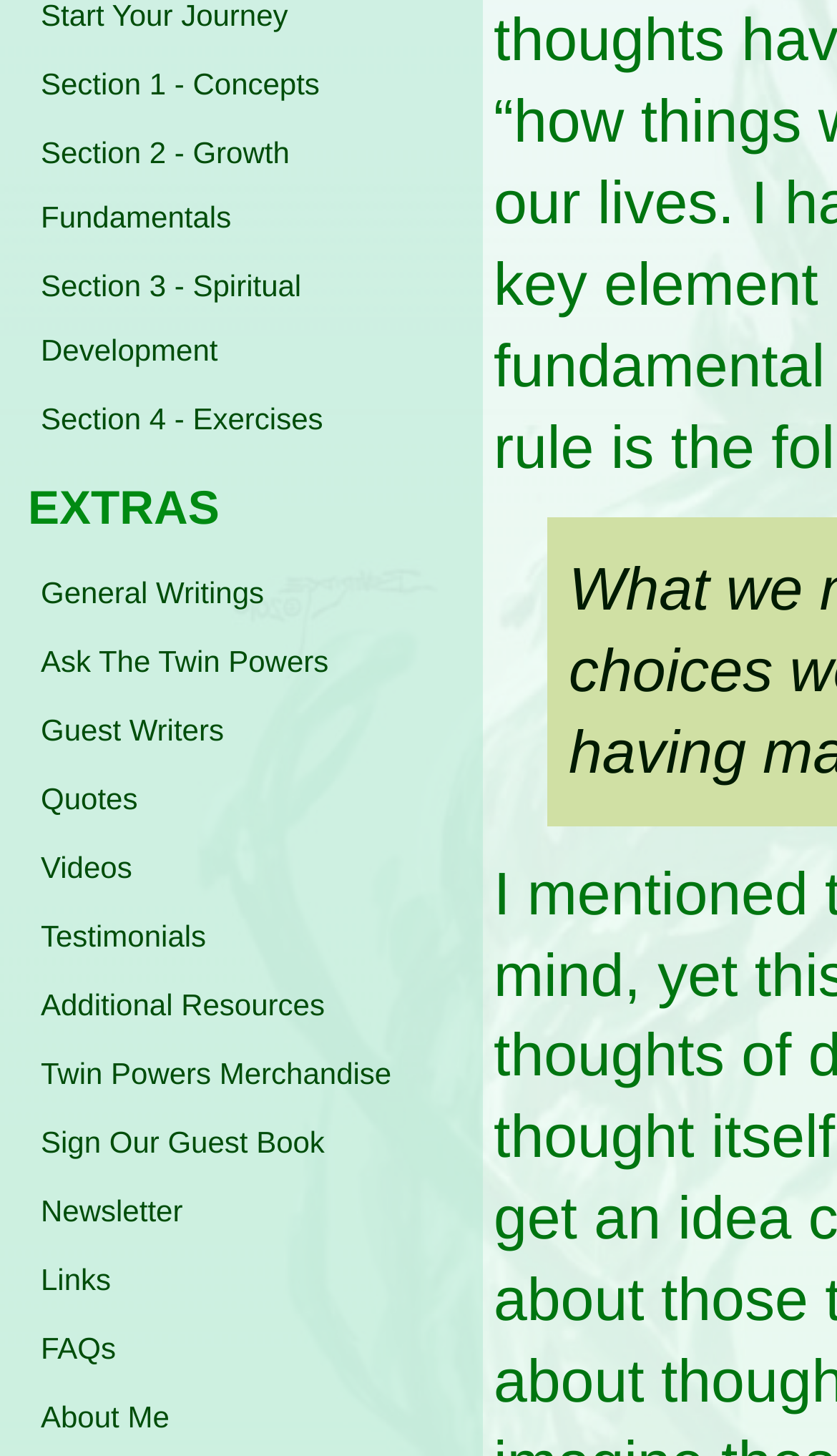Determine the bounding box coordinates of the UI element described below. Use the format (top-left x, top-left y, bottom-right x, bottom-right y) with floating point numbers between 0 and 1: Twin Powers Merchandise

[0.008, 0.714, 0.569, 0.761]